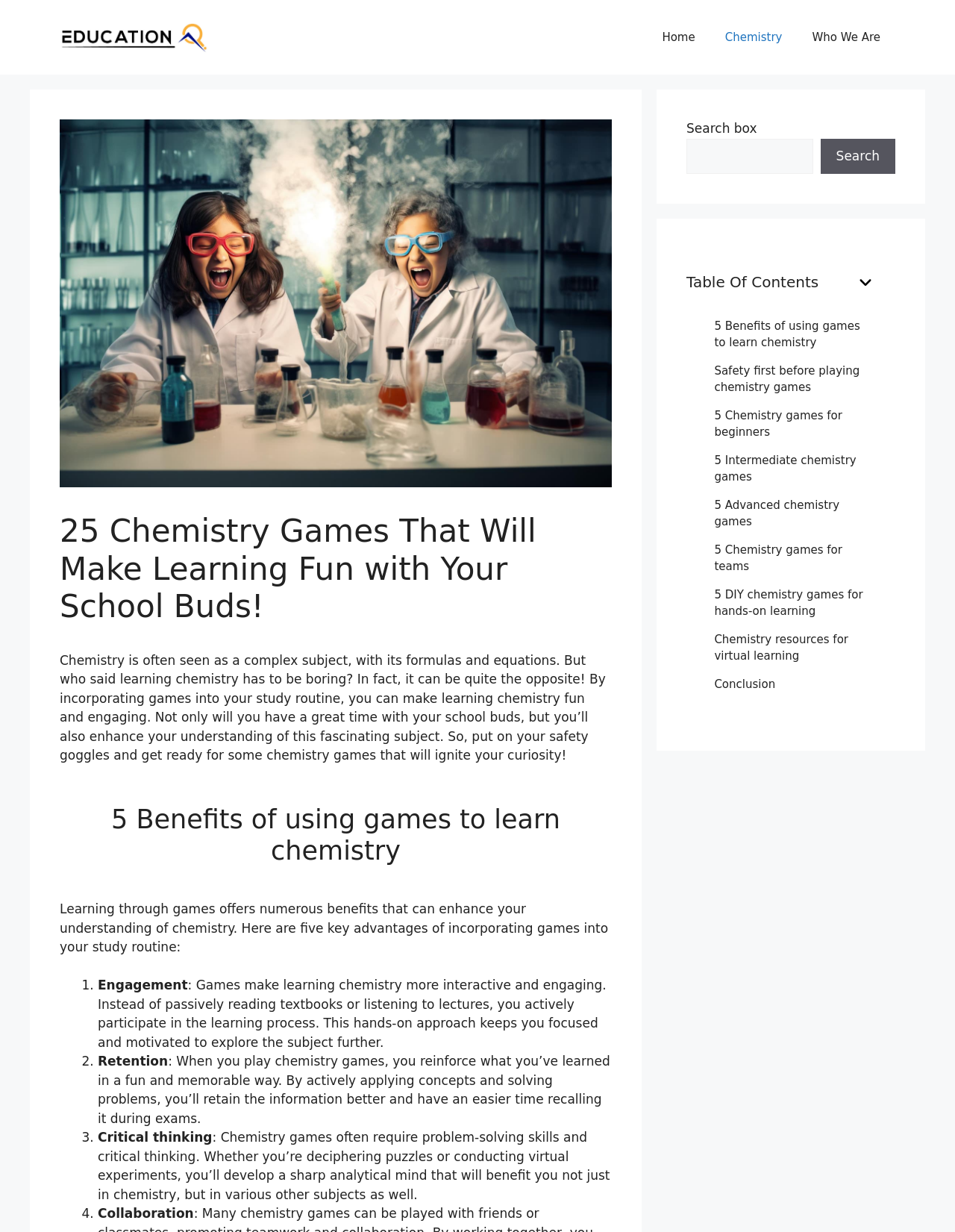Locate the UI element described by alt="Education QA" and provide its bounding box coordinates. Use the format (top-left x, top-left y, bottom-right x, bottom-right y) with all values as floating point numbers between 0 and 1.

[0.062, 0.024, 0.219, 0.036]